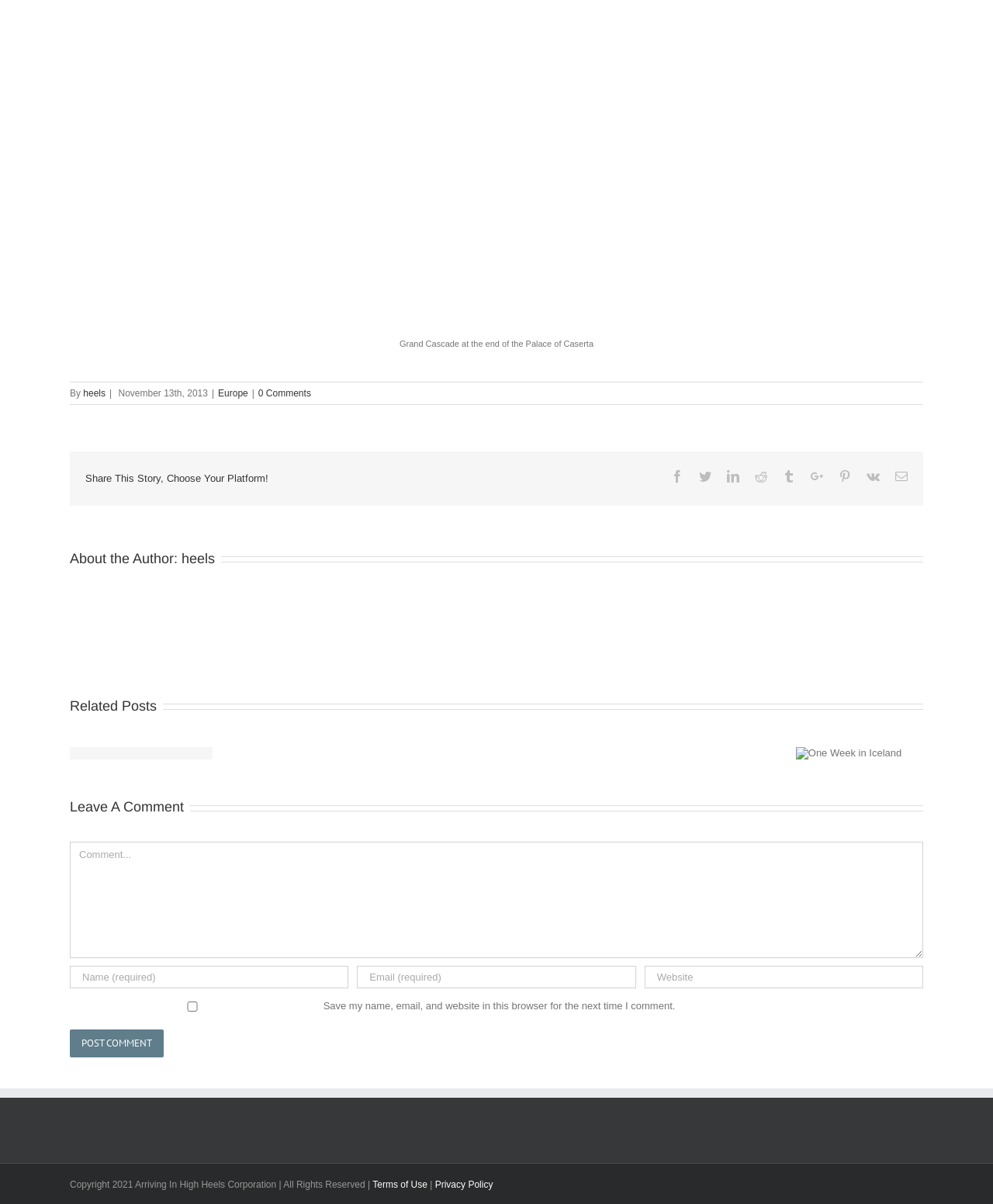Please provide a comprehensive answer to the question based on the screenshot: What is the purpose of the buttons with social media icons?

The buttons with social media icons are located in the LayoutTable element with the heading 'Share This Story, Choose Your Platform!'. These buttons allow users to share the article on various social media platforms.